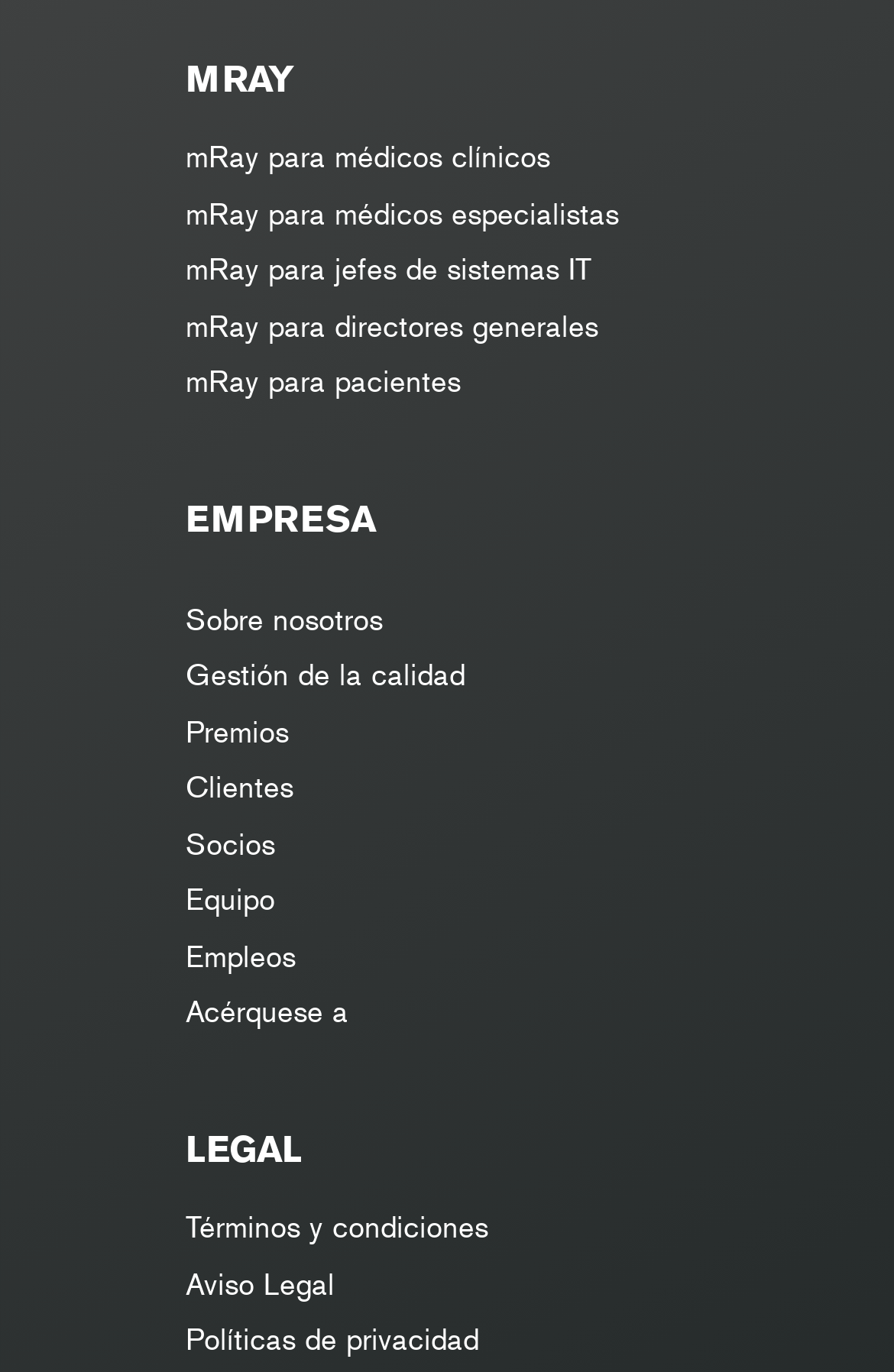Please specify the bounding box coordinates of the element that should be clicked to execute the given instruction: 'View terms and conditions'. Ensure the coordinates are four float numbers between 0 and 1, expressed as [left, top, right, bottom].

[0.208, 0.879, 0.962, 0.911]